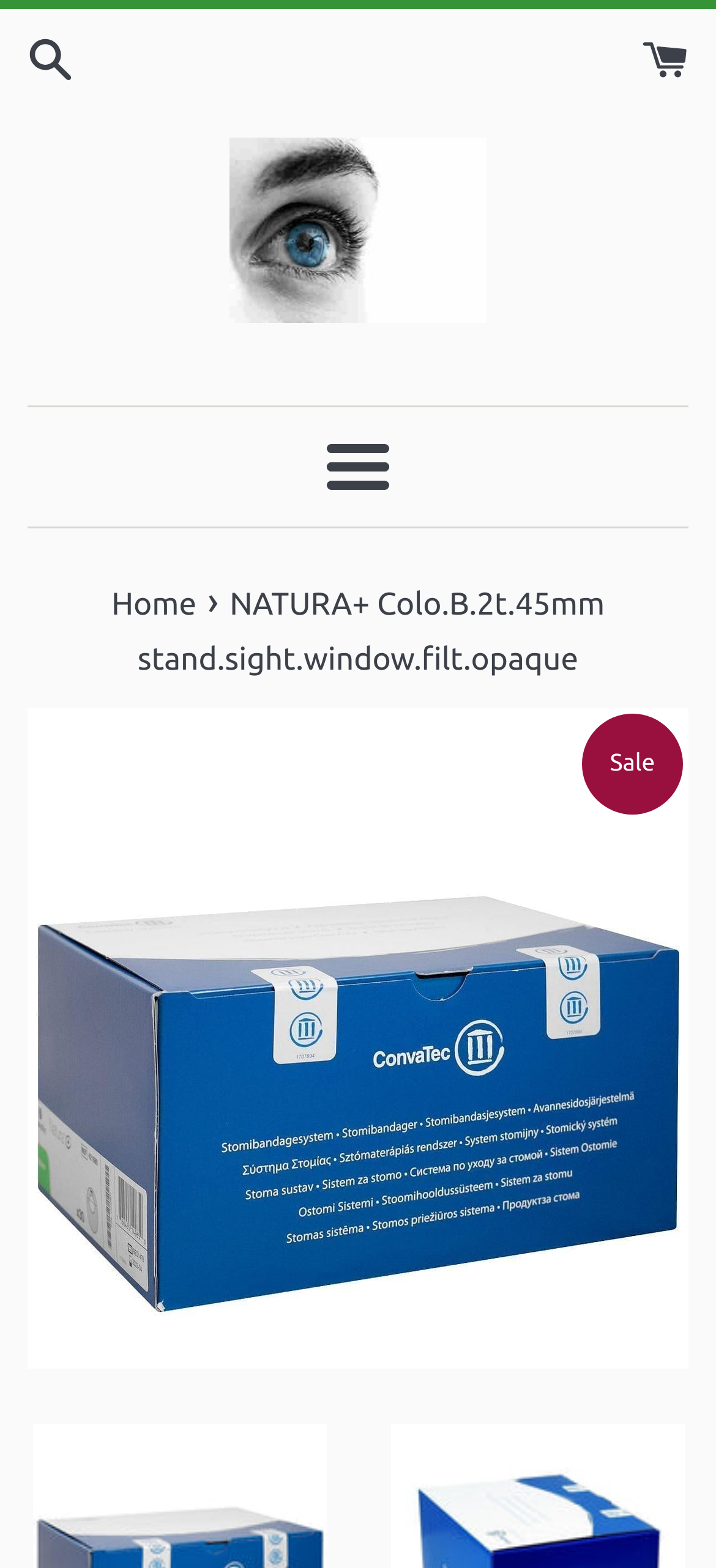Look at the image and give a detailed response to the following question: What is the name of the online store?

By looking at the link and the image on the webpage, I can see that the name of the online store is ELIVERA, which is mentioned as 'ELIVERA Buy online, Reviews Est. 1988 London, UK'.